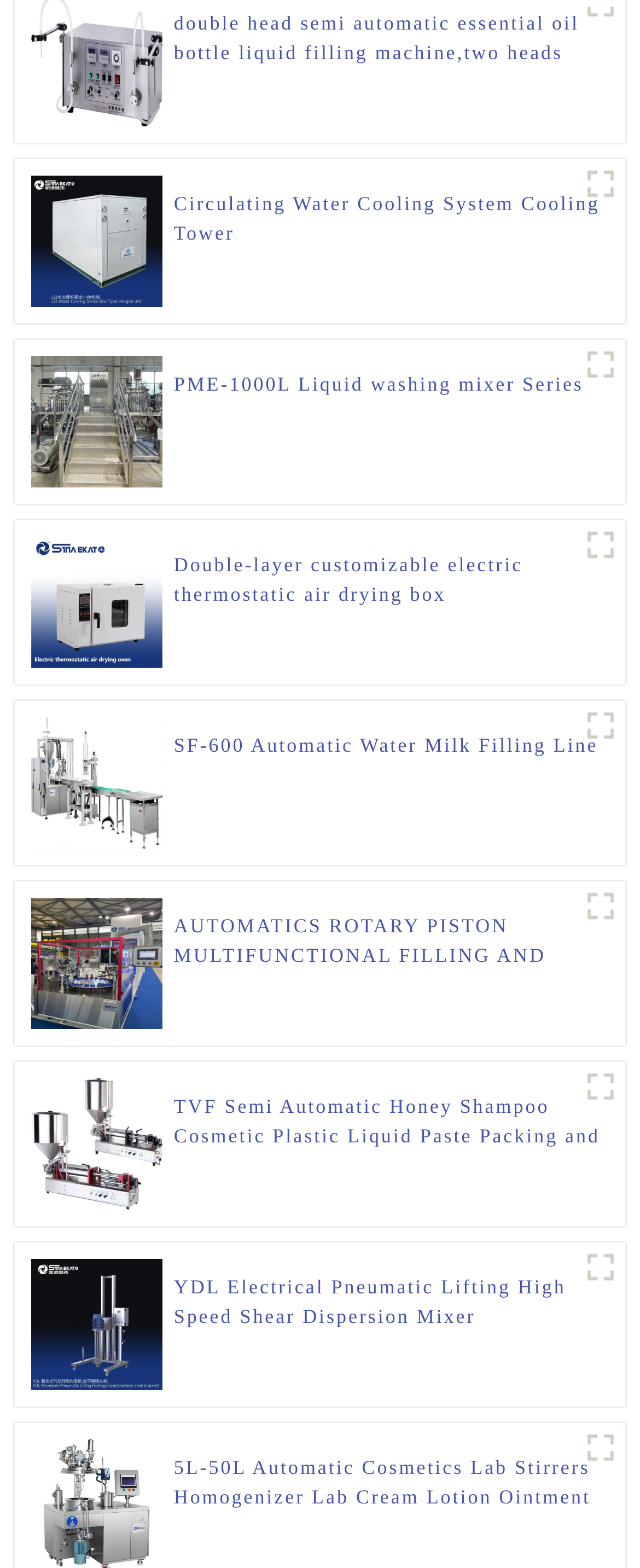Please provide the bounding box coordinates for the UI element as described: "title="electric thermostatic air drying oven"". The coordinates must be four floats between 0 and 1, represented as [left, top, right, bottom].

[0.9, 0.332, 0.977, 0.364]